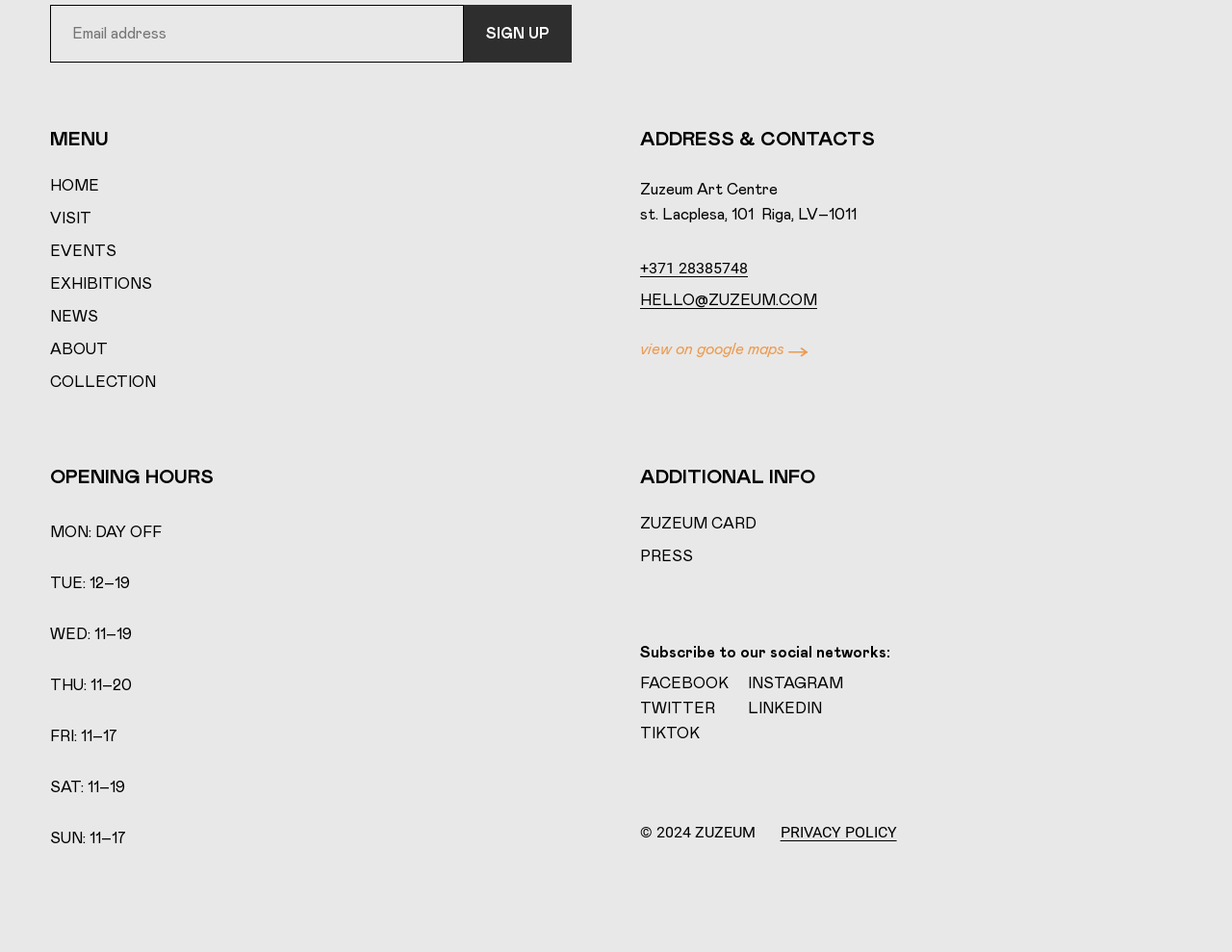What social network is represented by a bird logo?
Using the information from the image, give a concise answer in one word or a short phrase.

TWITTER